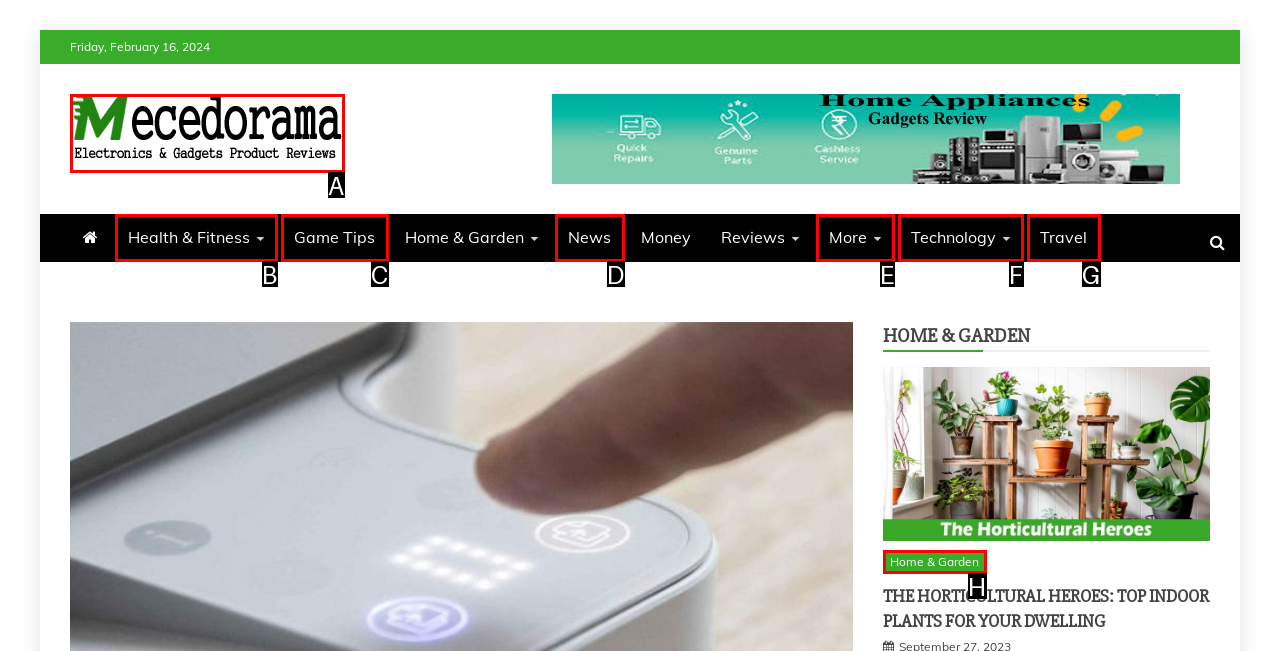Tell me which one HTML element best matches the description: Game Tips Answer with the option's letter from the given choices directly.

C